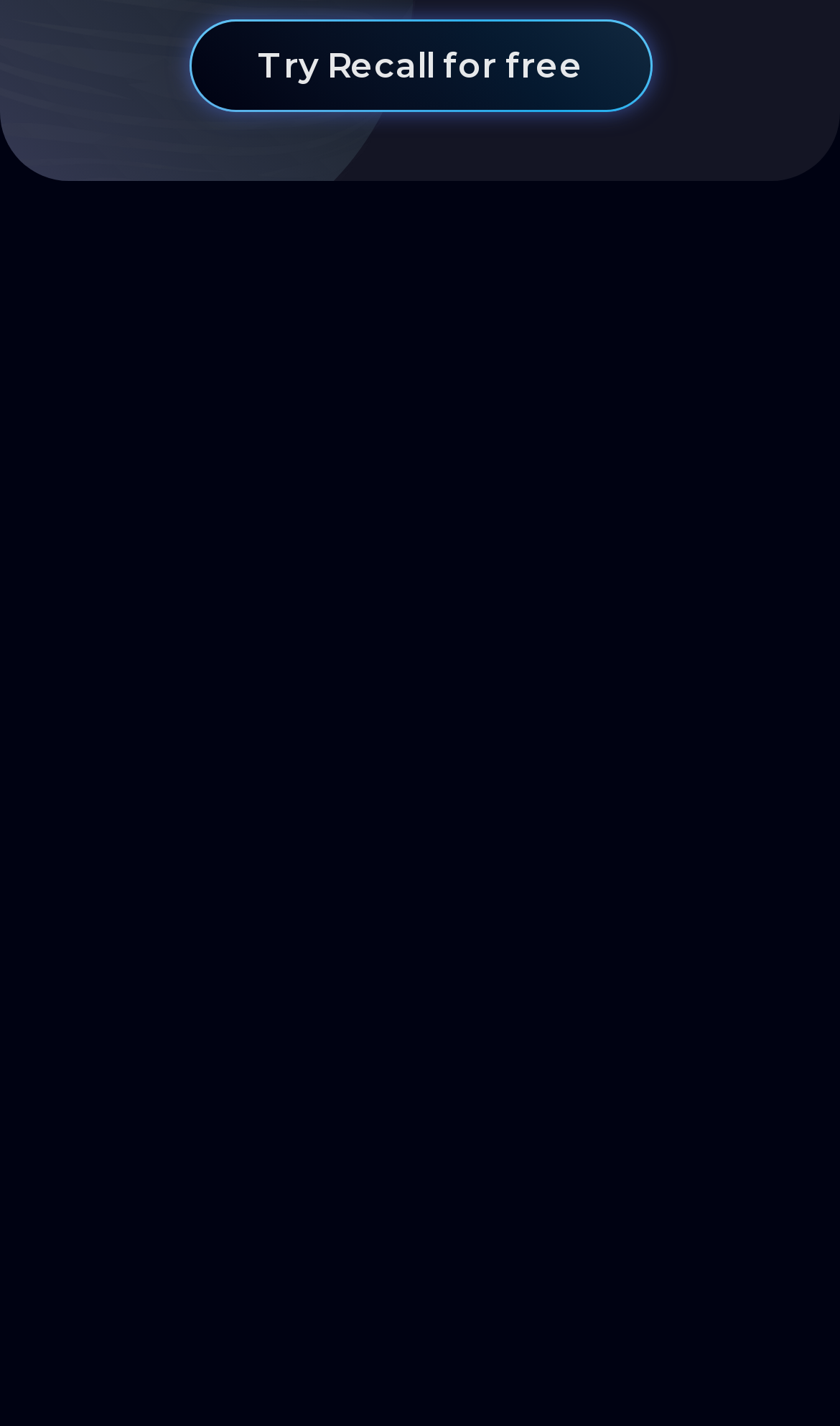What is the company email address?
Respond to the question with a well-detailed and thorough answer.

The company email address can be found on the webpage by looking at the link with the text 'info@getrecall.ai' which is located below the Recall logo.